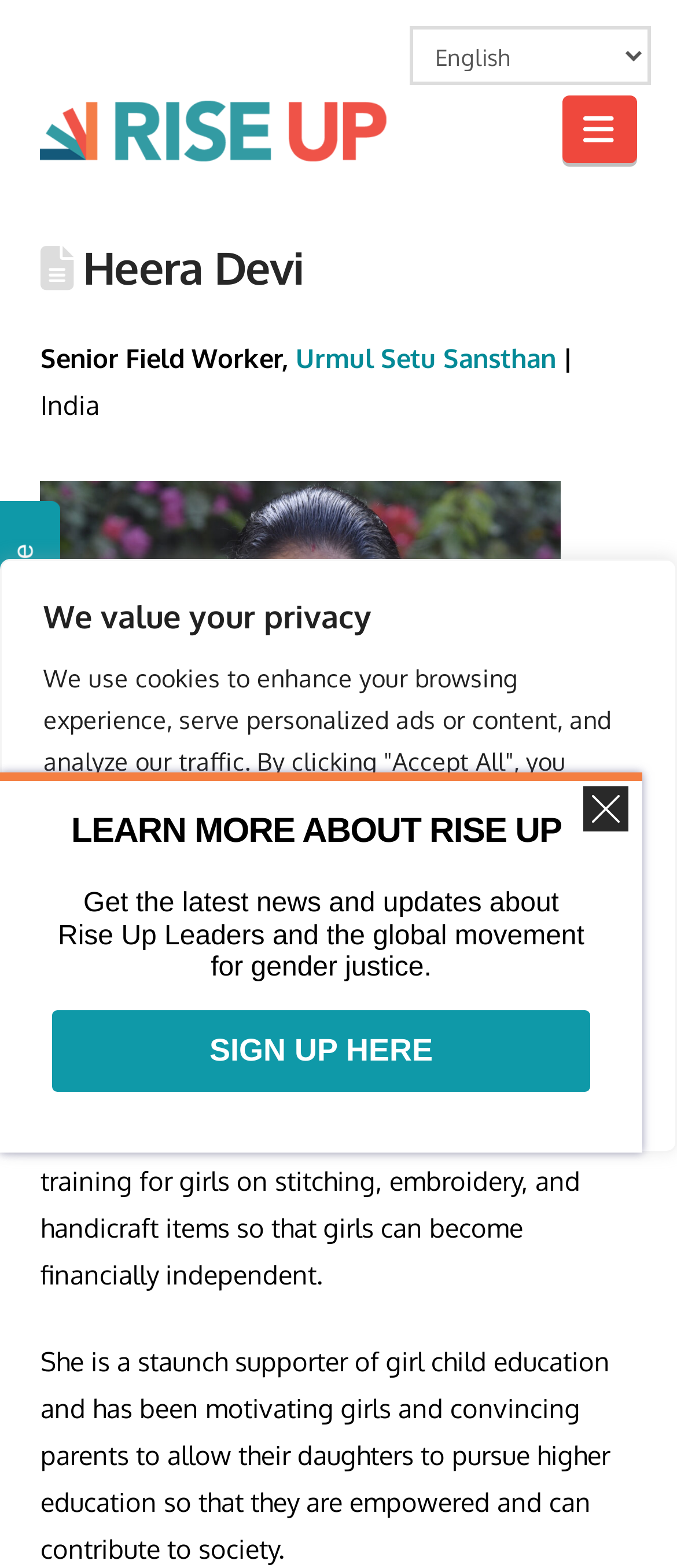Use the information in the screenshot to answer the question comprehensively: What is the purpose of the vocational training promoted by Heera Devi?

According to the webpage, Heera Devi is promoting village-level vocational training for girls on stitching, embroidery, and handicraft items so that girls can become financially independent, which is indicated by the StaticText element describing her work.